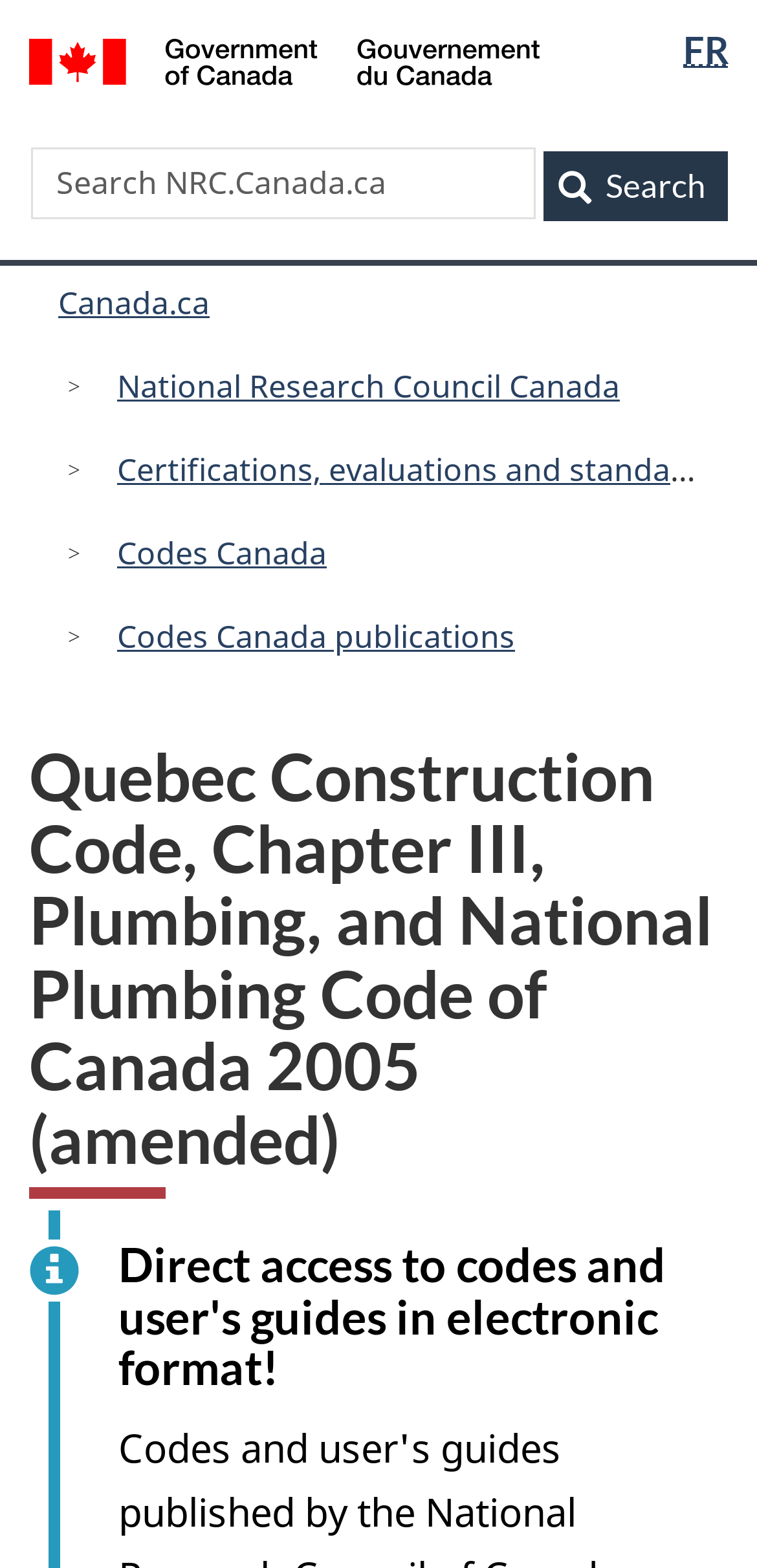Is the webpage affiliated with the Government of Canada?
Please use the visual content to give a single word or phrase answer.

Yes